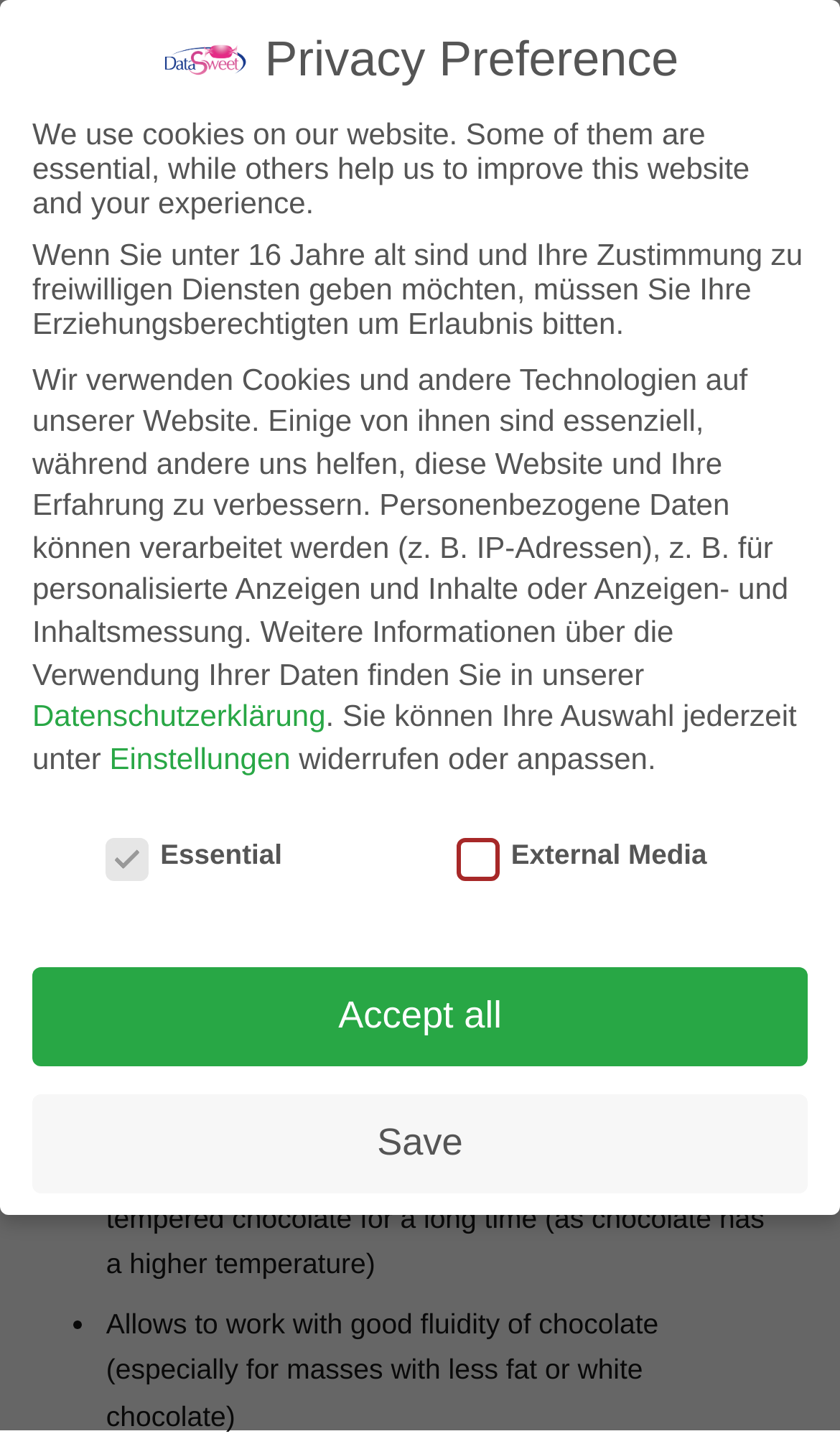Highlight the bounding box coordinates of the region I should click on to meet the following instruction: "Click the 'Einstellungen' button".

[0.13, 0.511, 0.346, 0.535]